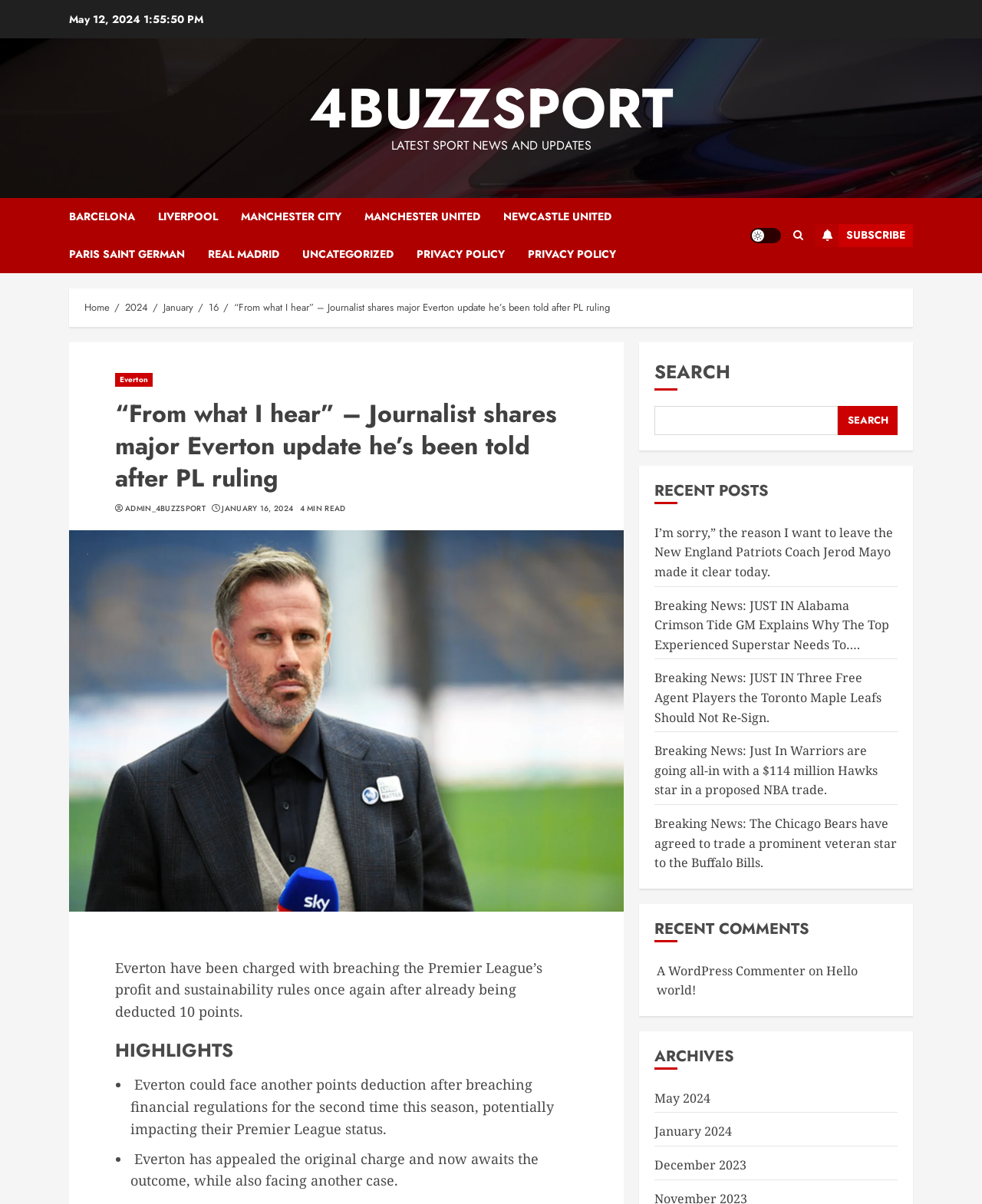How many categories are there in the navigation bar?
With the help of the image, please provide a detailed response to the question.

I counted the number of categories in the navigation bar by looking at the links in the navigation bar. There are 7 categories in total, including 'BARCELONA', 'LIVERPOOL', 'MANCHESTER CITY', 'MANCHESTER UNITED', 'NEWCASTLE UNITED', 'PARIS SAINT GERMAN', and 'UNCATEGORIZED'.